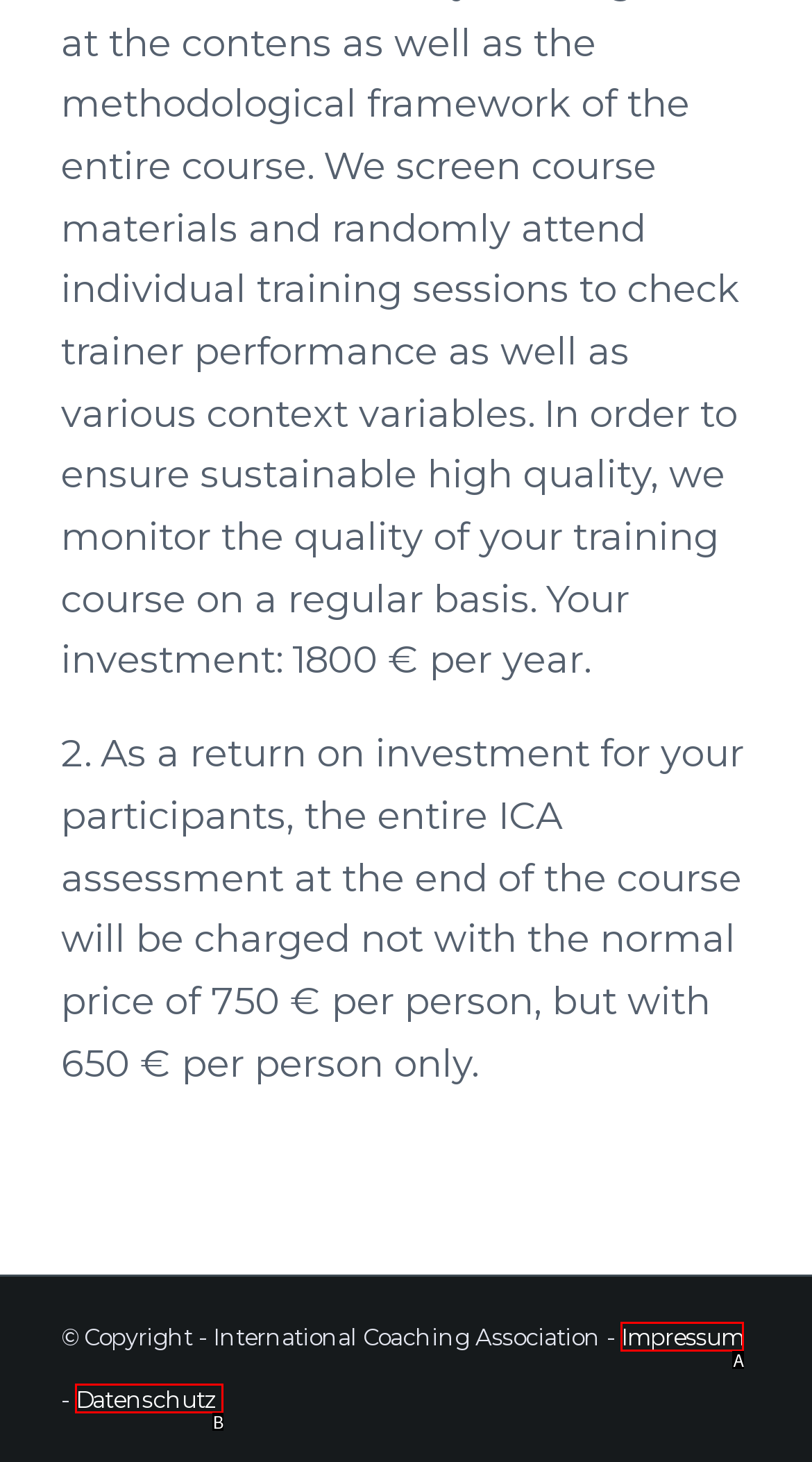Please select the letter of the HTML element that fits the description: Impressum. Answer with the option's letter directly.

A